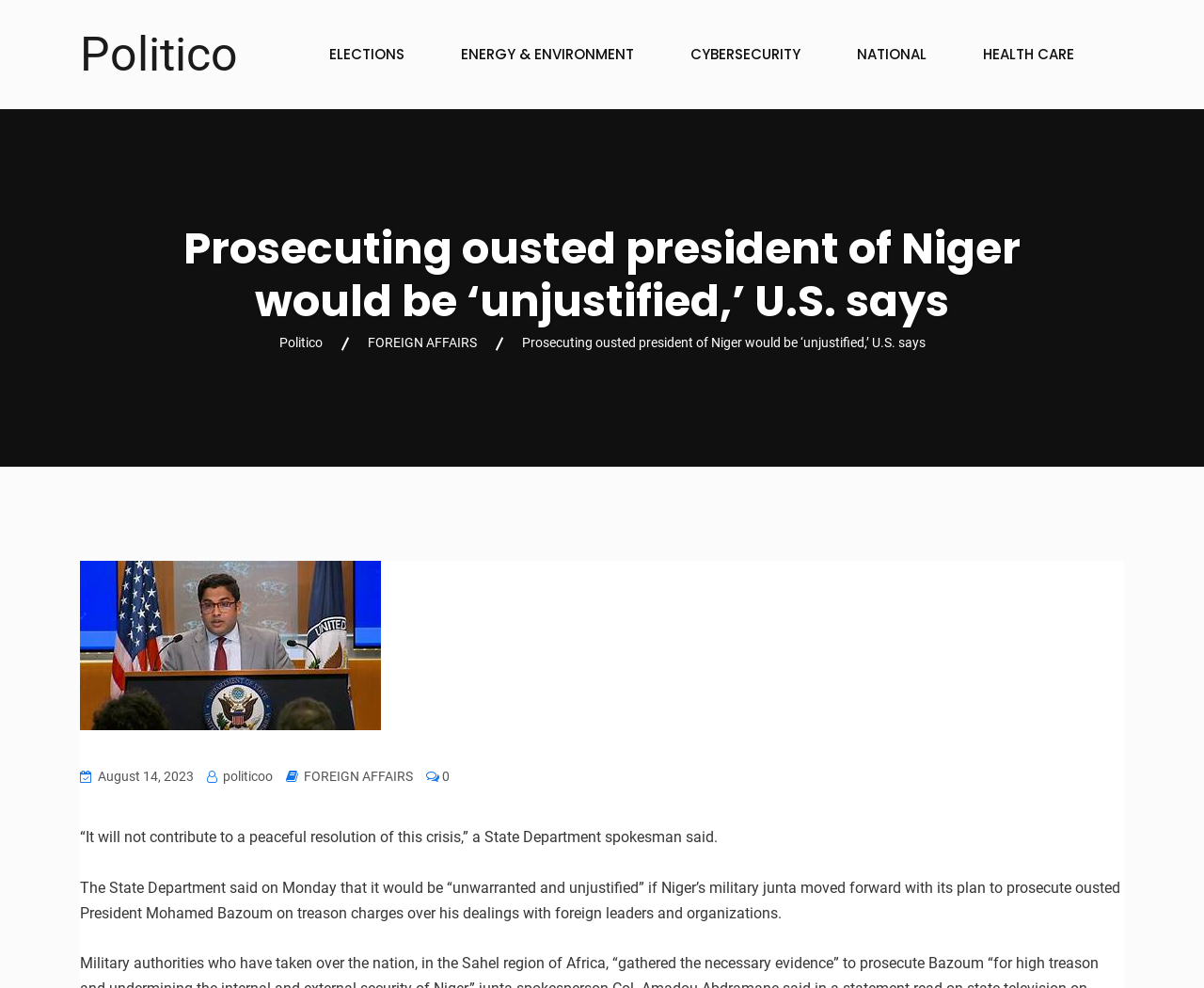What is the date of the article?
Using the visual information, answer the question in a single word or phrase.

August 14, 2023